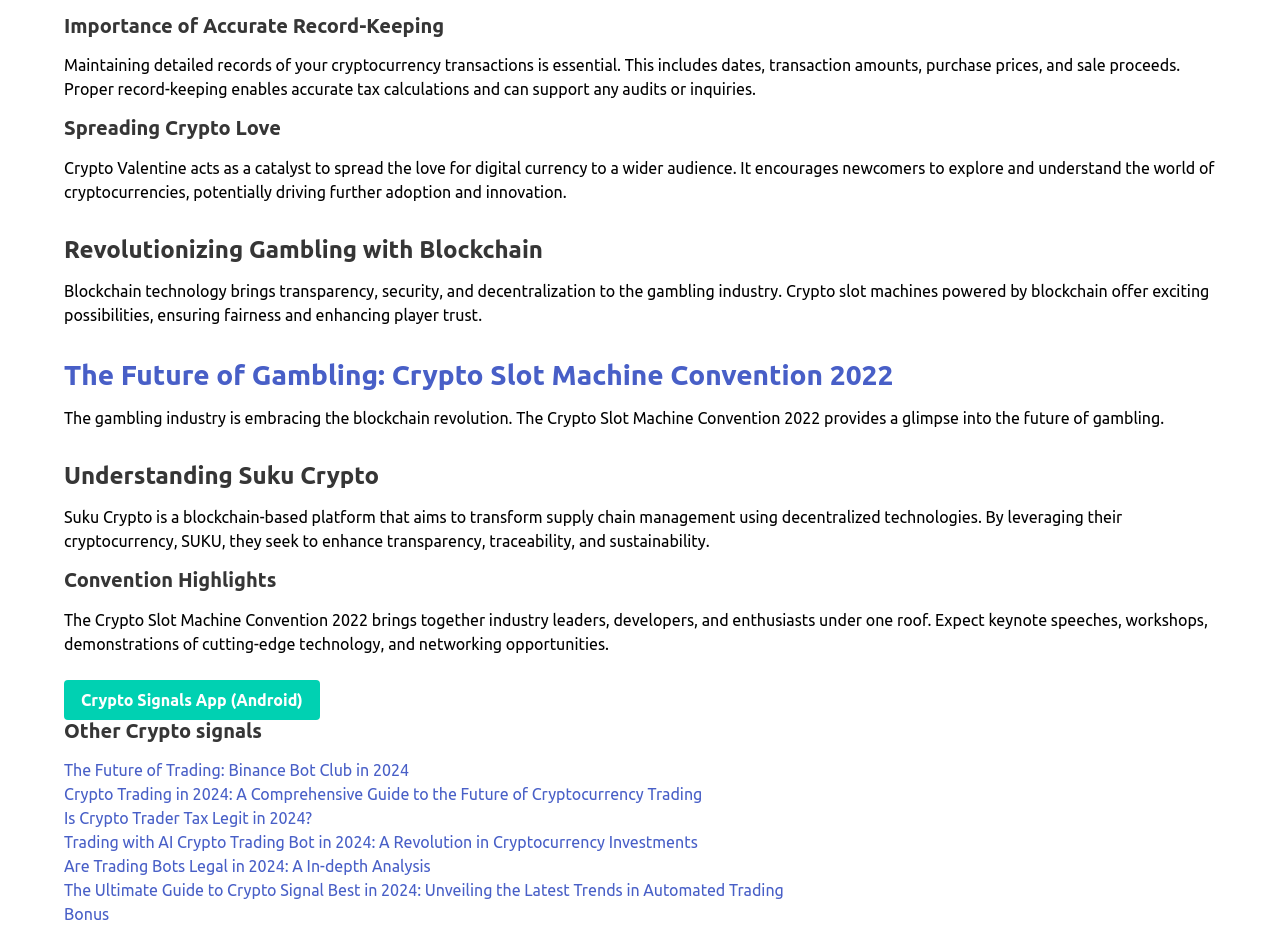Locate the bounding box coordinates of the clickable area needed to fulfill the instruction: "Read about 'Crypto Trading in 2024: A Comprehensive Guide to the Future of Cryptocurrency Trading'".

[0.05, 0.827, 0.549, 0.846]